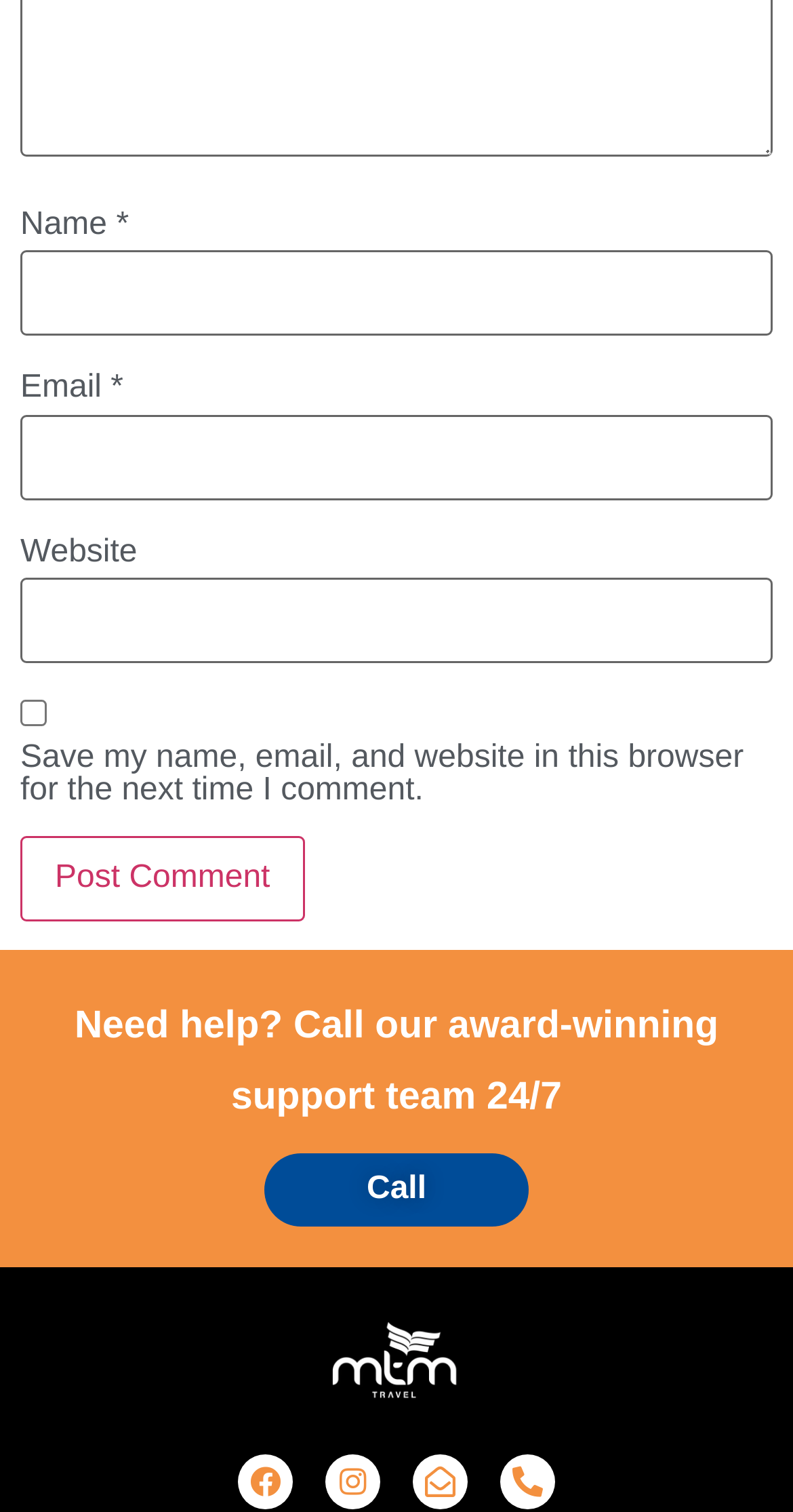Pinpoint the bounding box coordinates of the element to be clicked to execute the instruction: "Call the support team".

[0.334, 0.763, 0.666, 0.812]